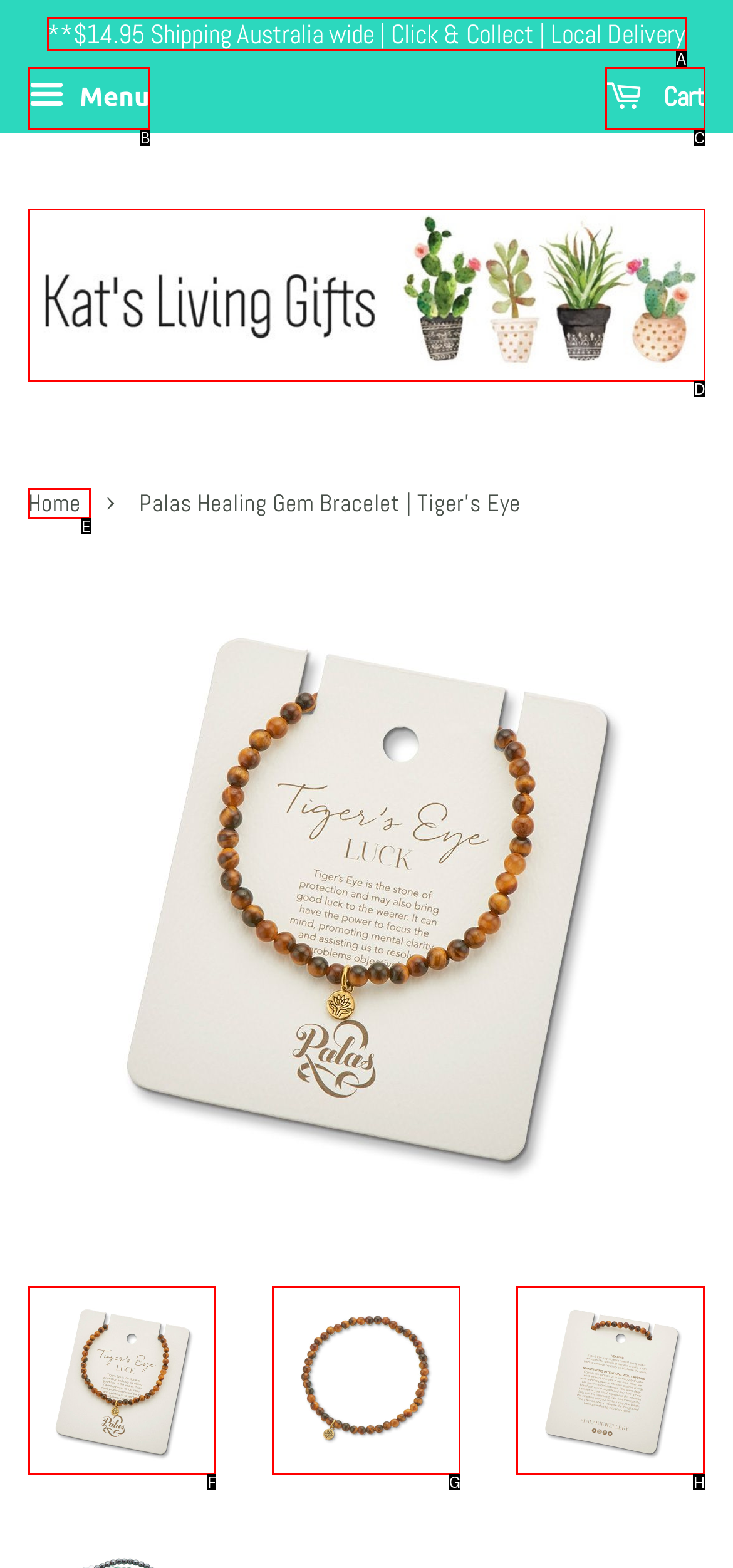Refer to the description: Cart 0 and choose the option that best fits. Provide the letter of that option directly from the options.

C